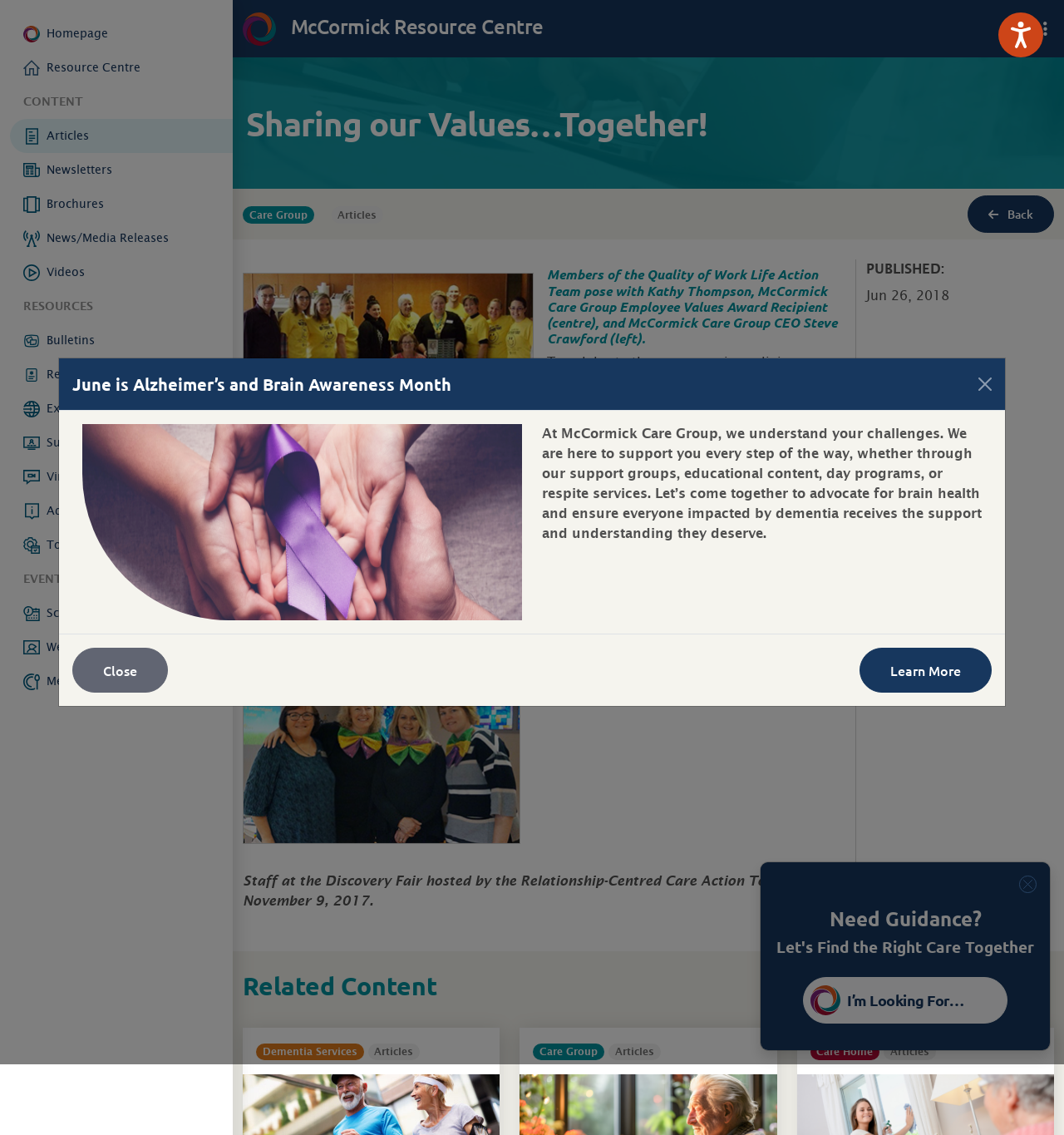Determine the bounding box coordinates of the section to be clicked to follow the instruction: "Listen with the ReachDeck Toolbar". The coordinates should be given as four float numbers between 0 and 1, formatted as [left, top, right, bottom].

[0.938, 0.011, 0.98, 0.051]